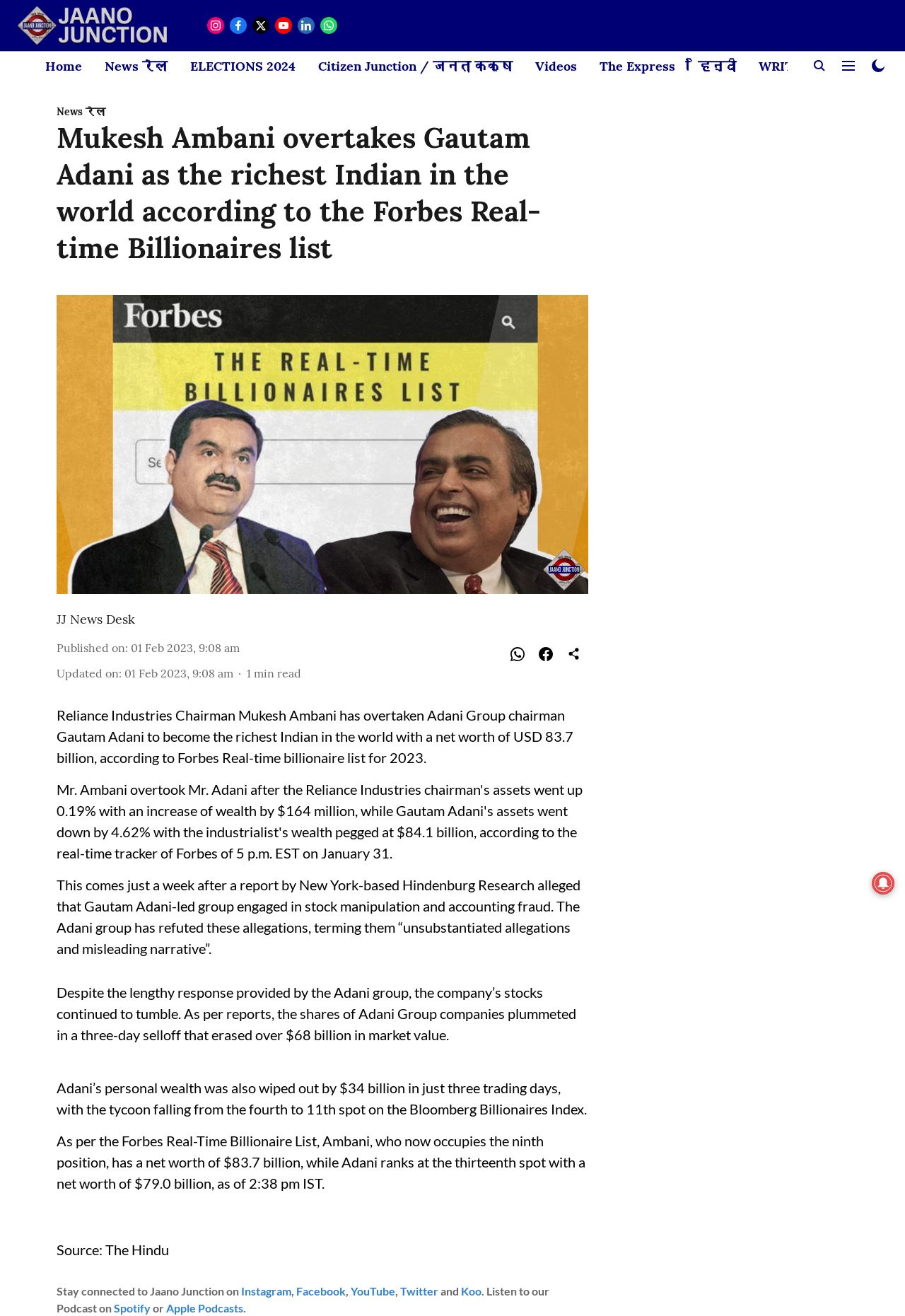Determine the main heading of the webpage and generate its text.

Mukesh Ambani overtakes Gautam Adani as the richest Indian in the world according to the Forbes Real-time Billionaires list